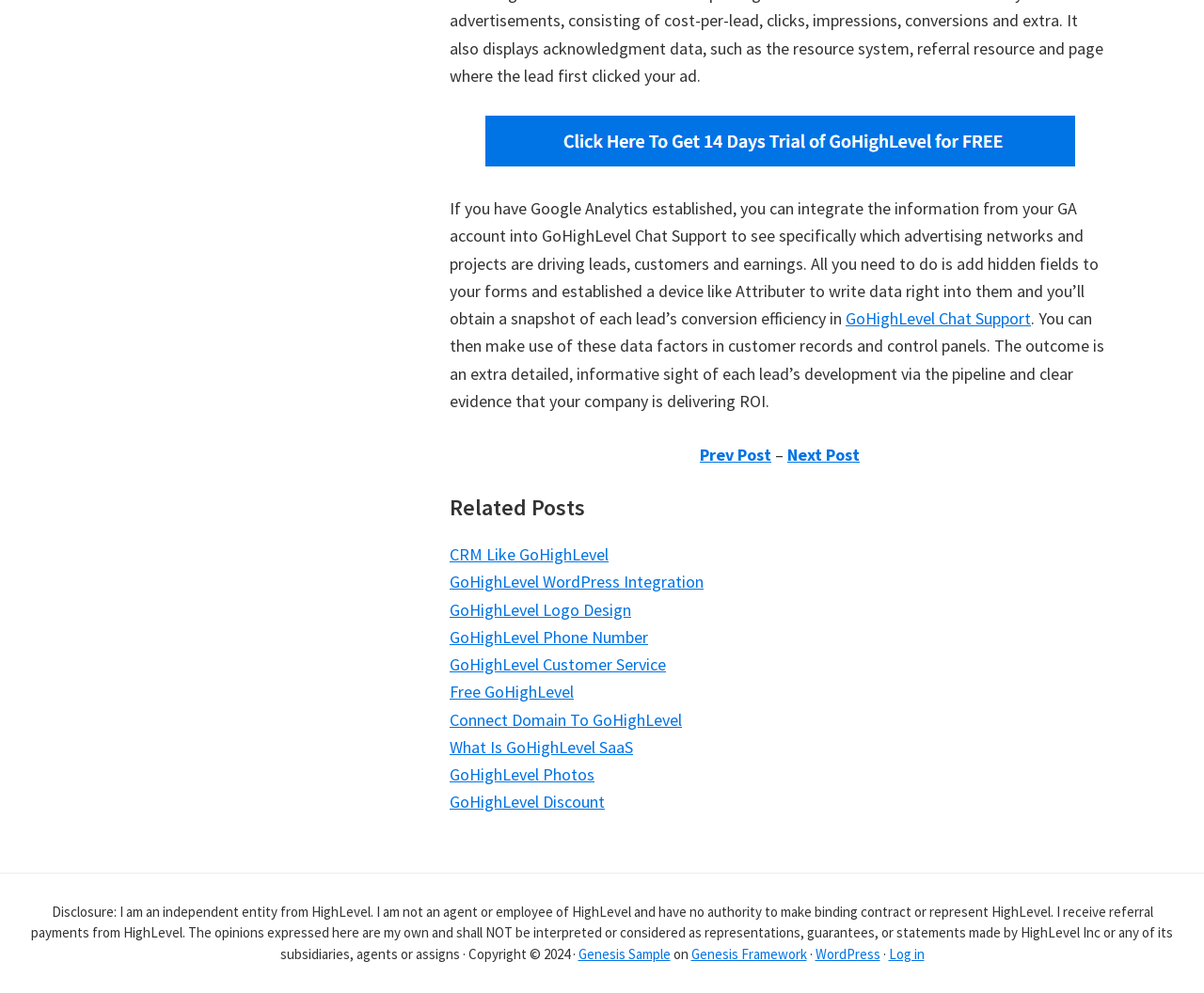Please identify the bounding box coordinates of the element's region that I should click in order to complete the following instruction: "Log in to the website". The bounding box coordinates consist of four float numbers between 0 and 1, i.e., [left, top, right, bottom].

[0.738, 0.951, 0.768, 0.969]